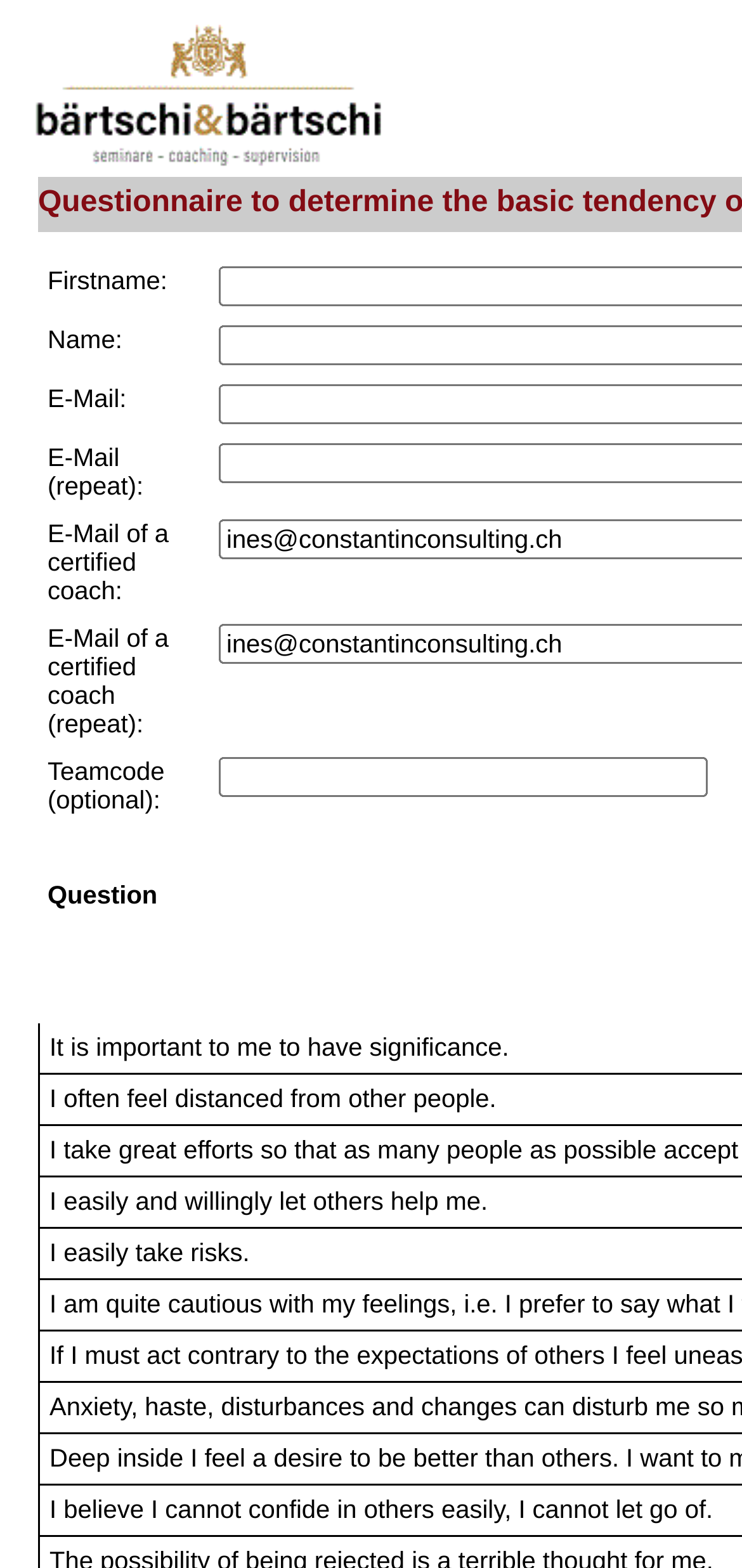Look at the image and answer the question in detail:
What is the purpose of the E-Mail of a certified coach field?

Based on the context of the form, it seems that the E-Mail of a certified coach field is used to verify the authenticity of the user's coach, as it requires a repeat entry for confirmation.